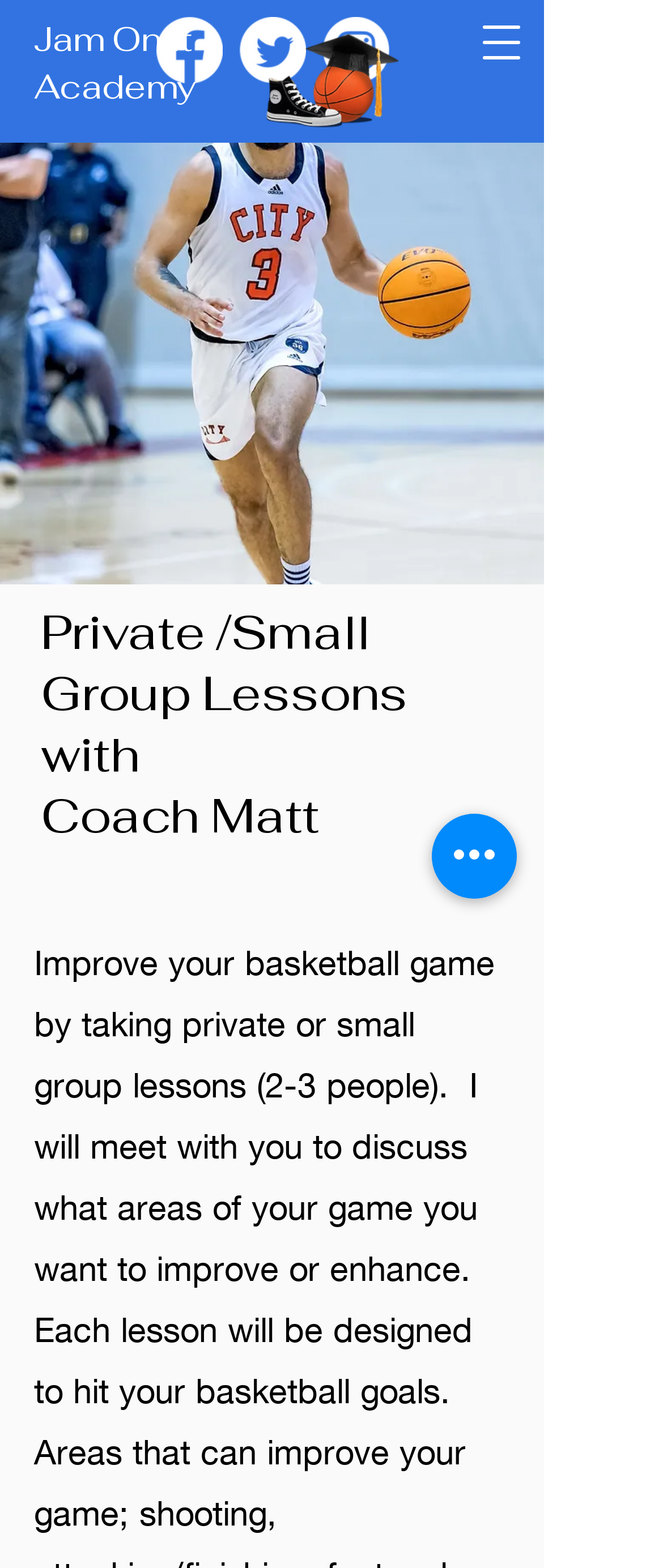Examine the screenshot and answer the question in as much detail as possible: What is the name of the coach?

The name of the coach can be found in the heading element, which states 'Private /Small Group Lessons with Coach Matt'.